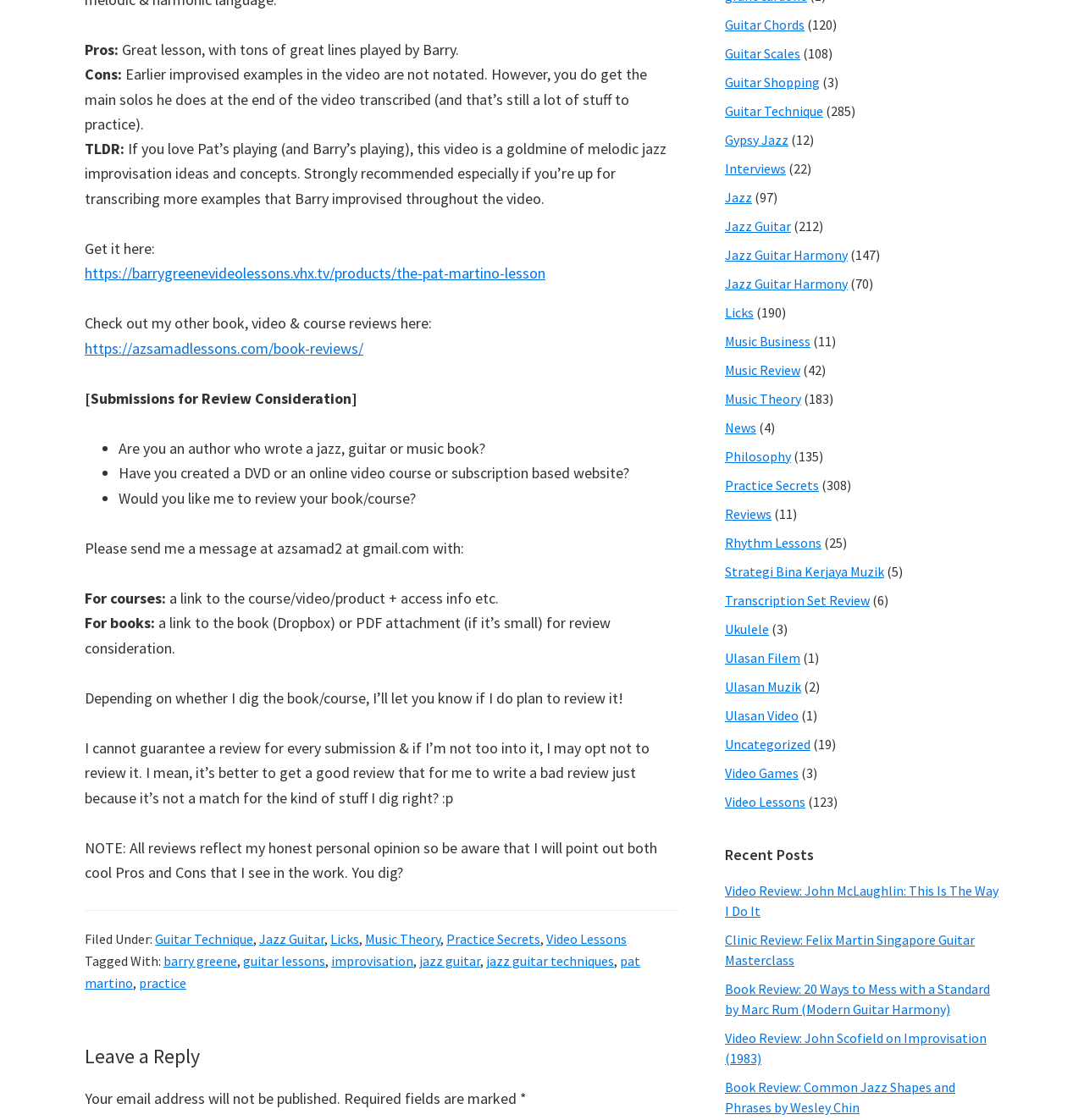What type of music is discussed on the website?
Answer the question with a detailed and thorough explanation.

The type of music discussed on the website is jazz, as evident from the categories 'Jazz Guitar', 'Jazz Guitar Harmony', and 'Jazz' in the footer section.